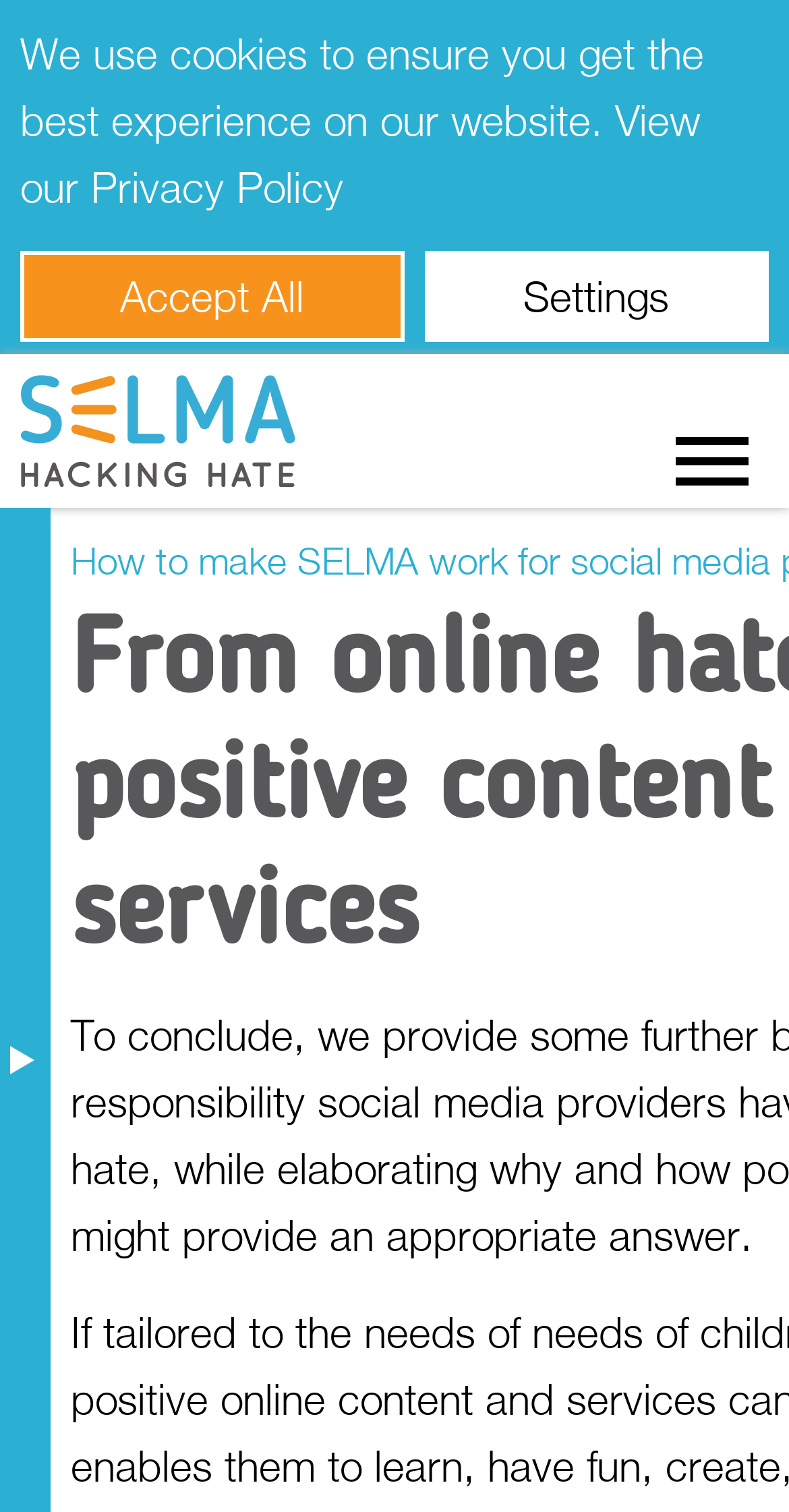What is the last menu item?
Can you provide an in-depth and detailed response to the question?

The last menu item can be found by looking at the menu items under 'Menu'. The last item is 'Prototyping for change'.